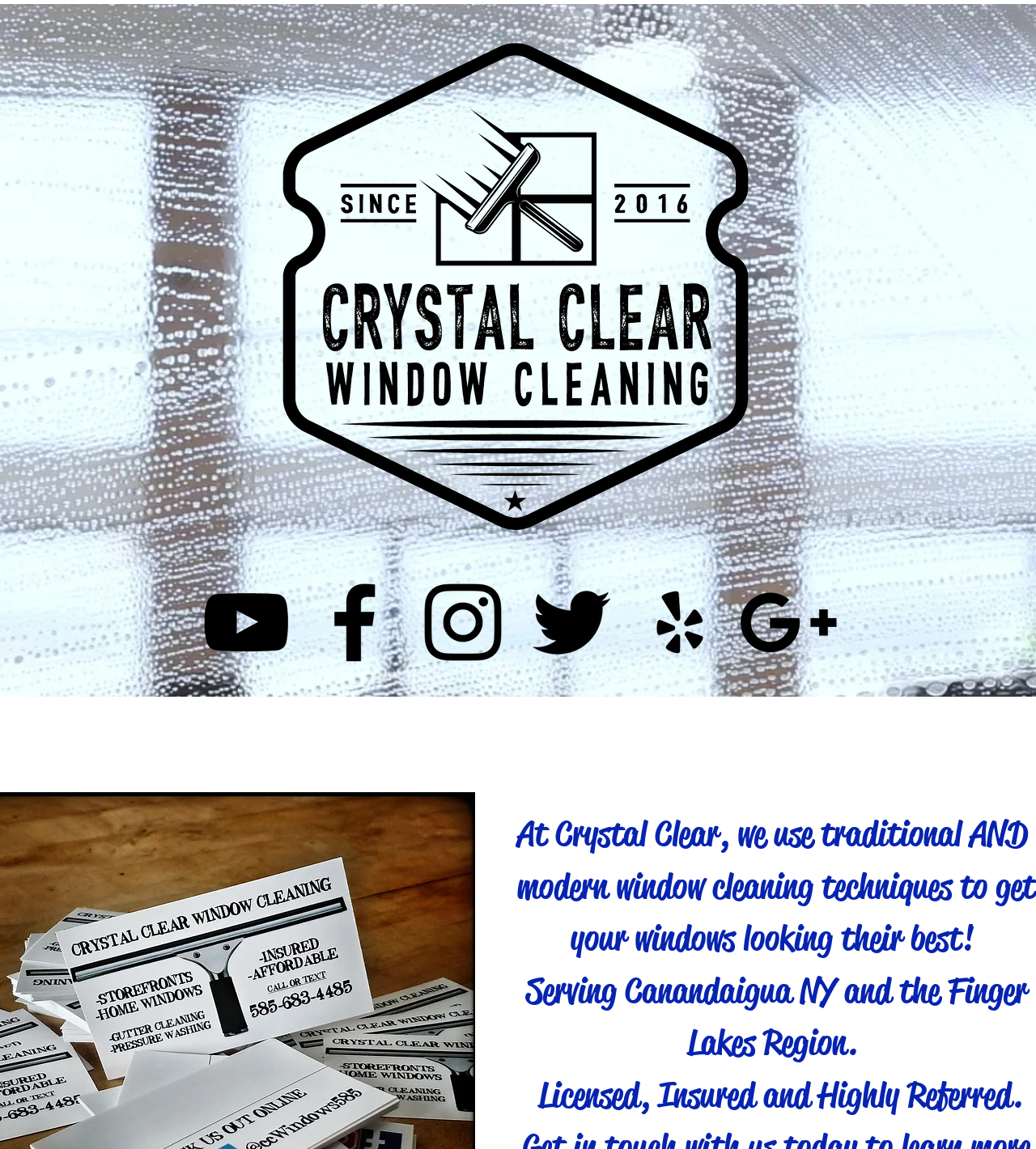What is the company name?
Look at the image and respond with a single word or a short phrase.

Crystal Clear